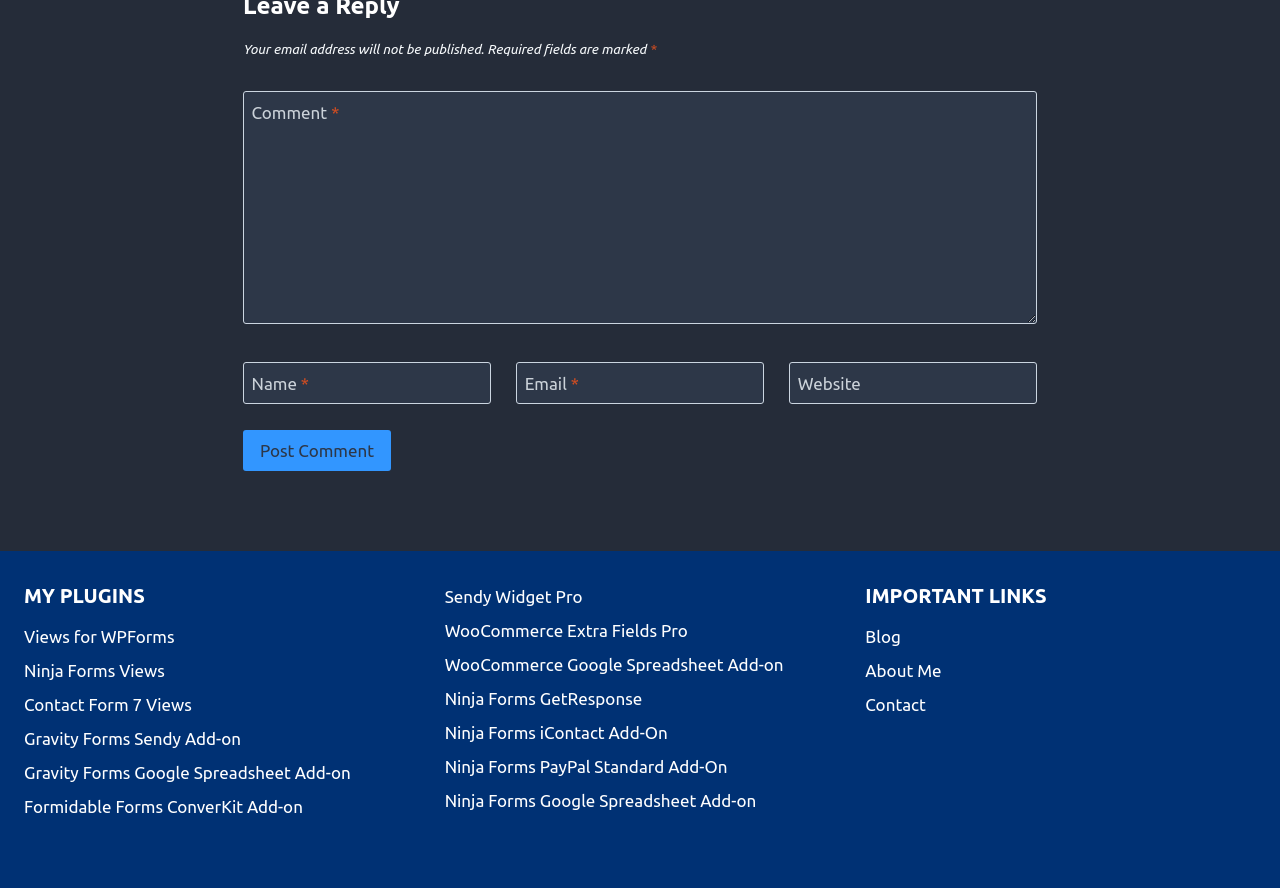Respond to the question below with a single word or phrase:
What is the label of the button?

Post Comment